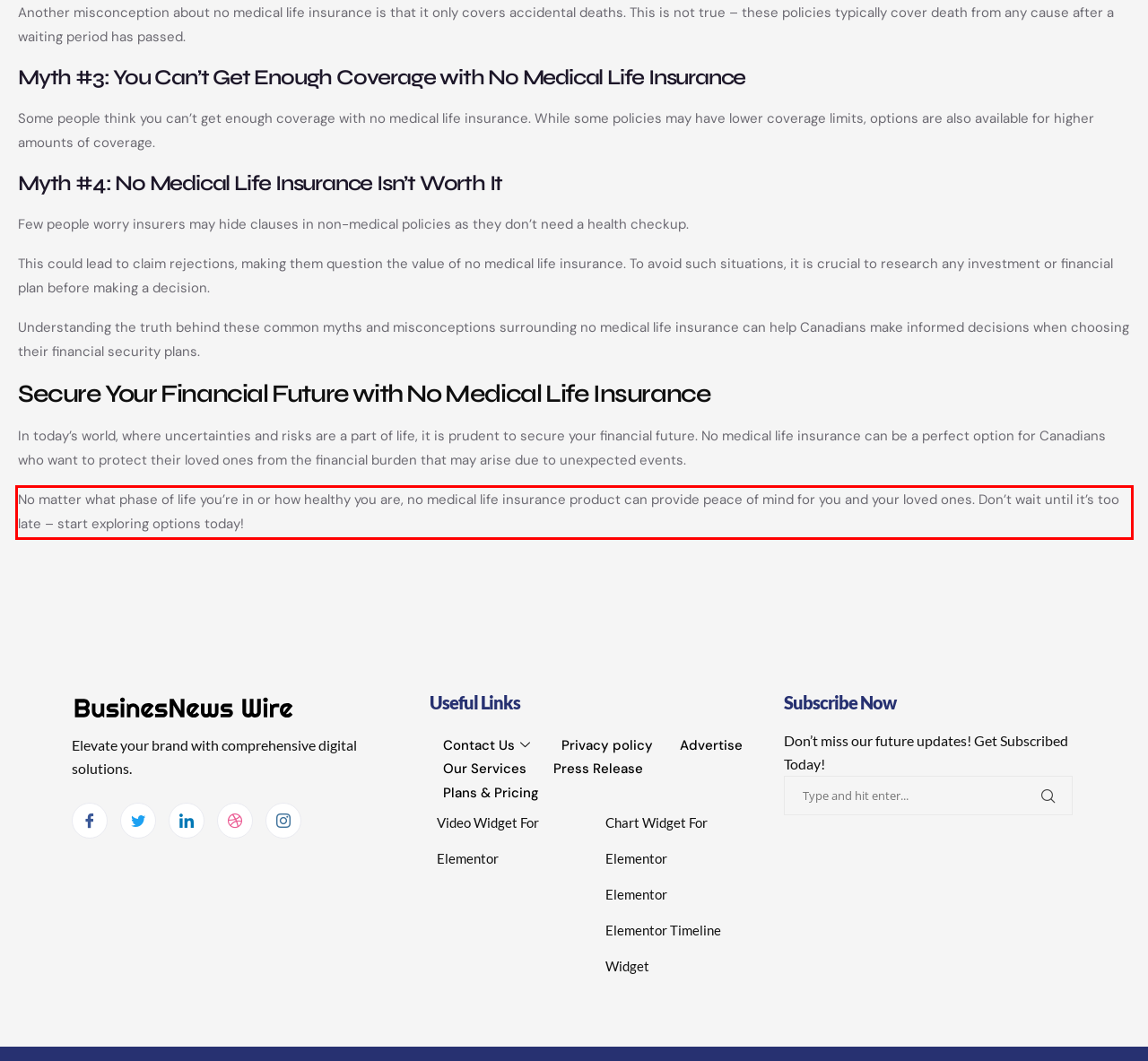You have a screenshot of a webpage with a red bounding box. Identify and extract the text content located inside the red bounding box.

No matter what phase of life you’re in or how healthy you are, no medical life insurance product can provide peace of mind for you and your loved ones. Don’t wait until it’s too late – start exploring options today!